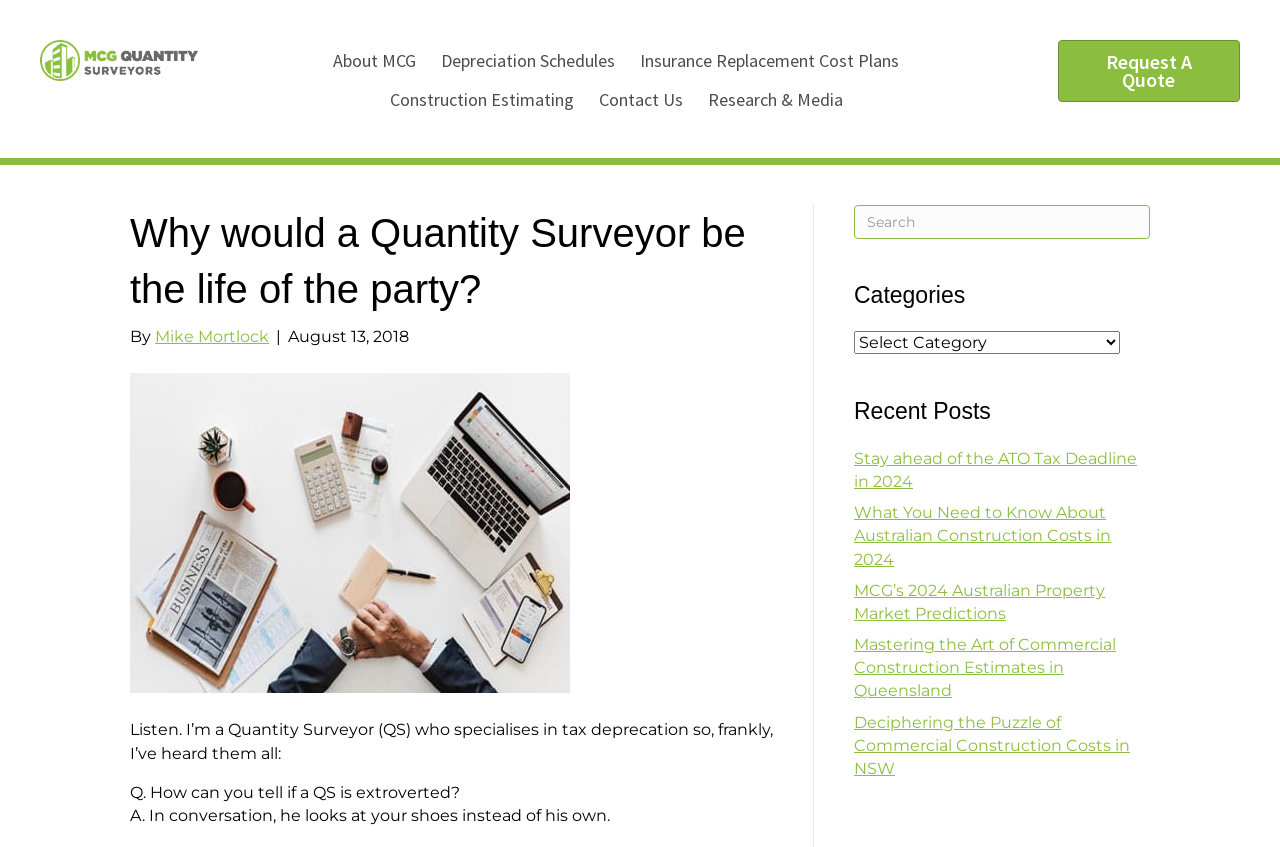Specify the bounding box coordinates of the element's area that should be clicked to execute the given instruction: "read recent post about InsurTechNY Launches Global InsurTech Competition". The coordinates should be four float numbers between 0 and 1, i.e., [left, top, right, bottom].

None